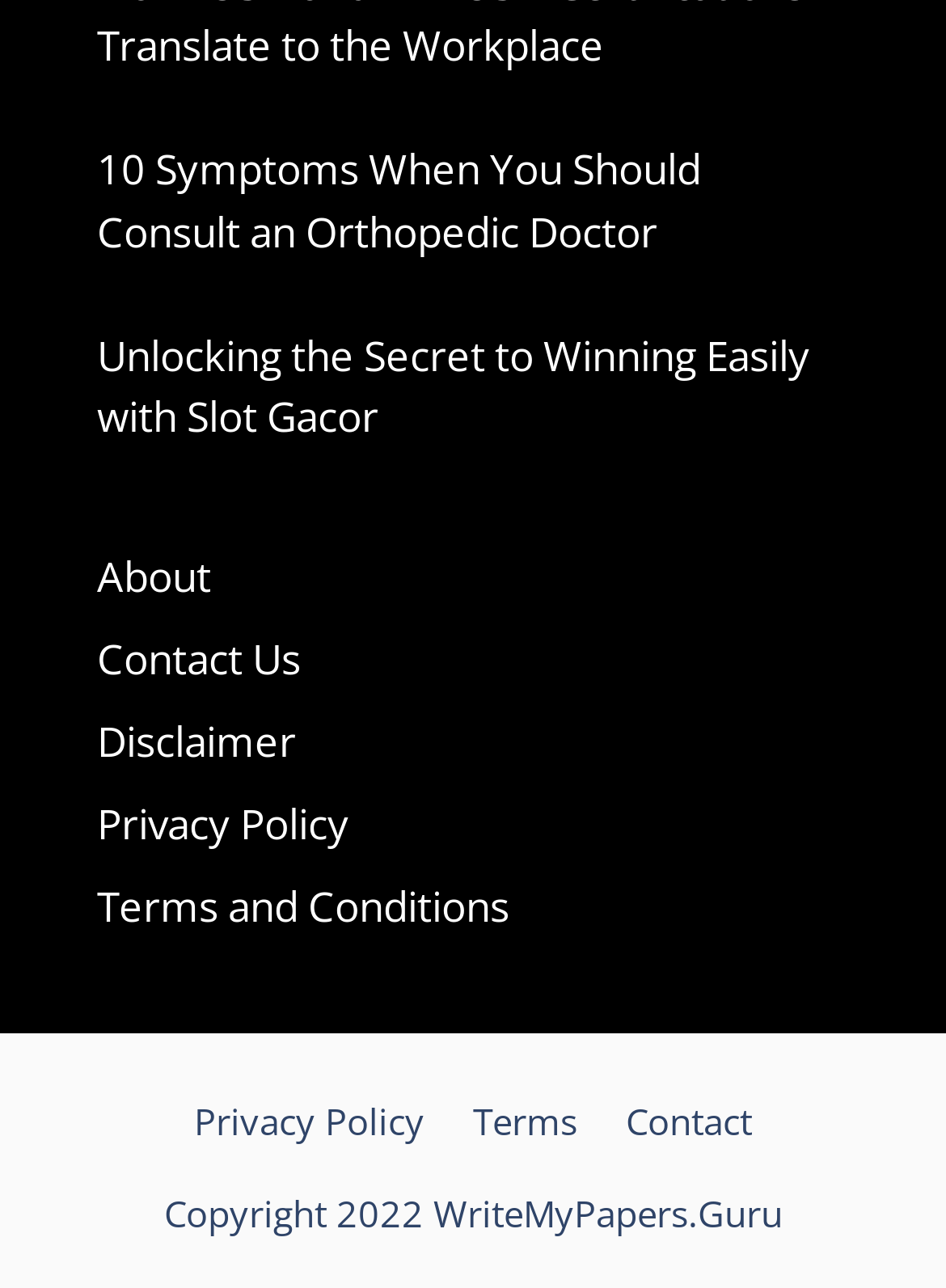Can you provide the bounding box coordinates for the element that should be clicked to implement the instruction: "Check E-newsletters"?

None